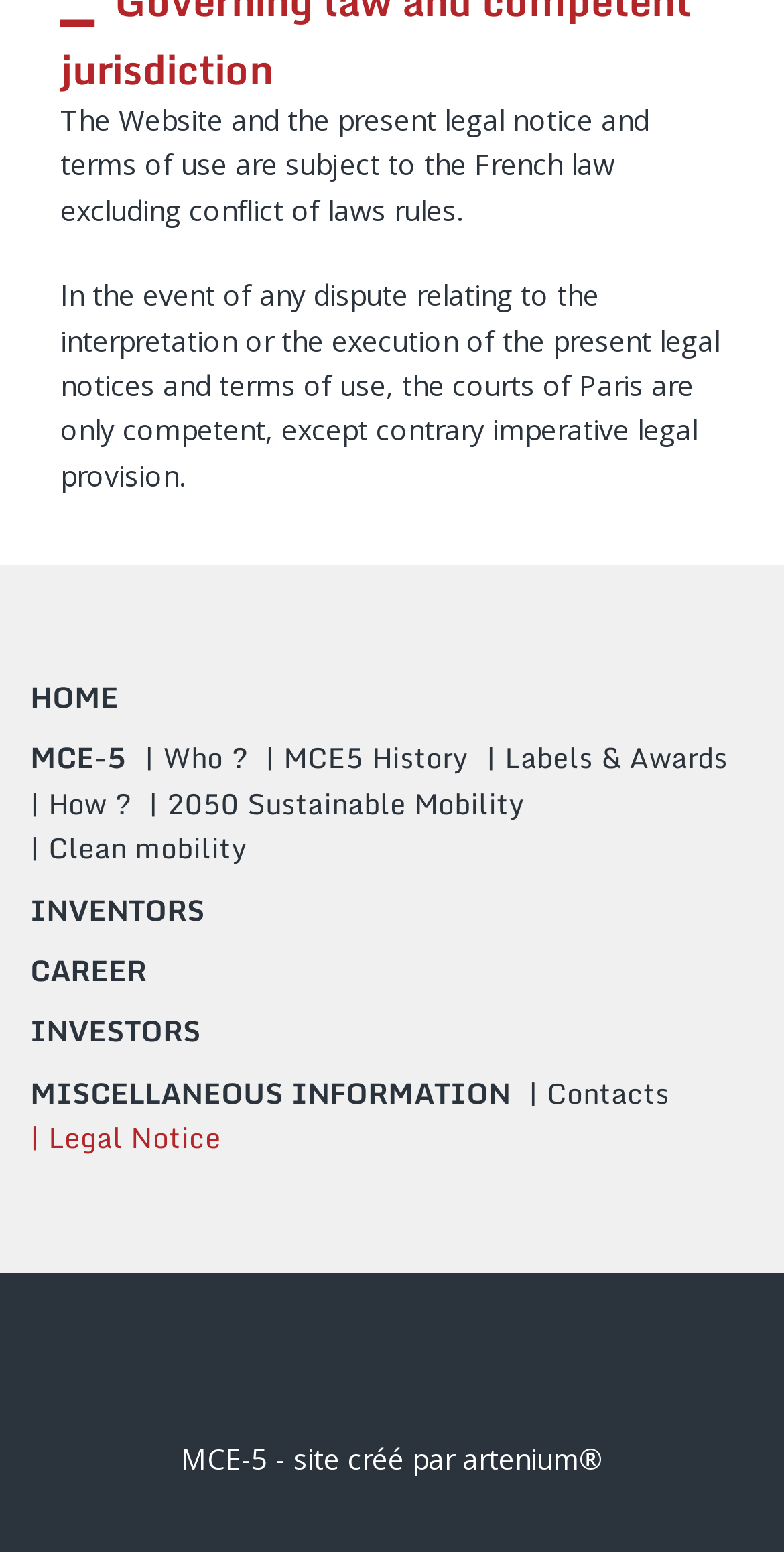Specify the bounding box coordinates of the area that needs to be clicked to achieve the following instruction: "view career opportunities".

[0.038, 0.61, 0.187, 0.64]